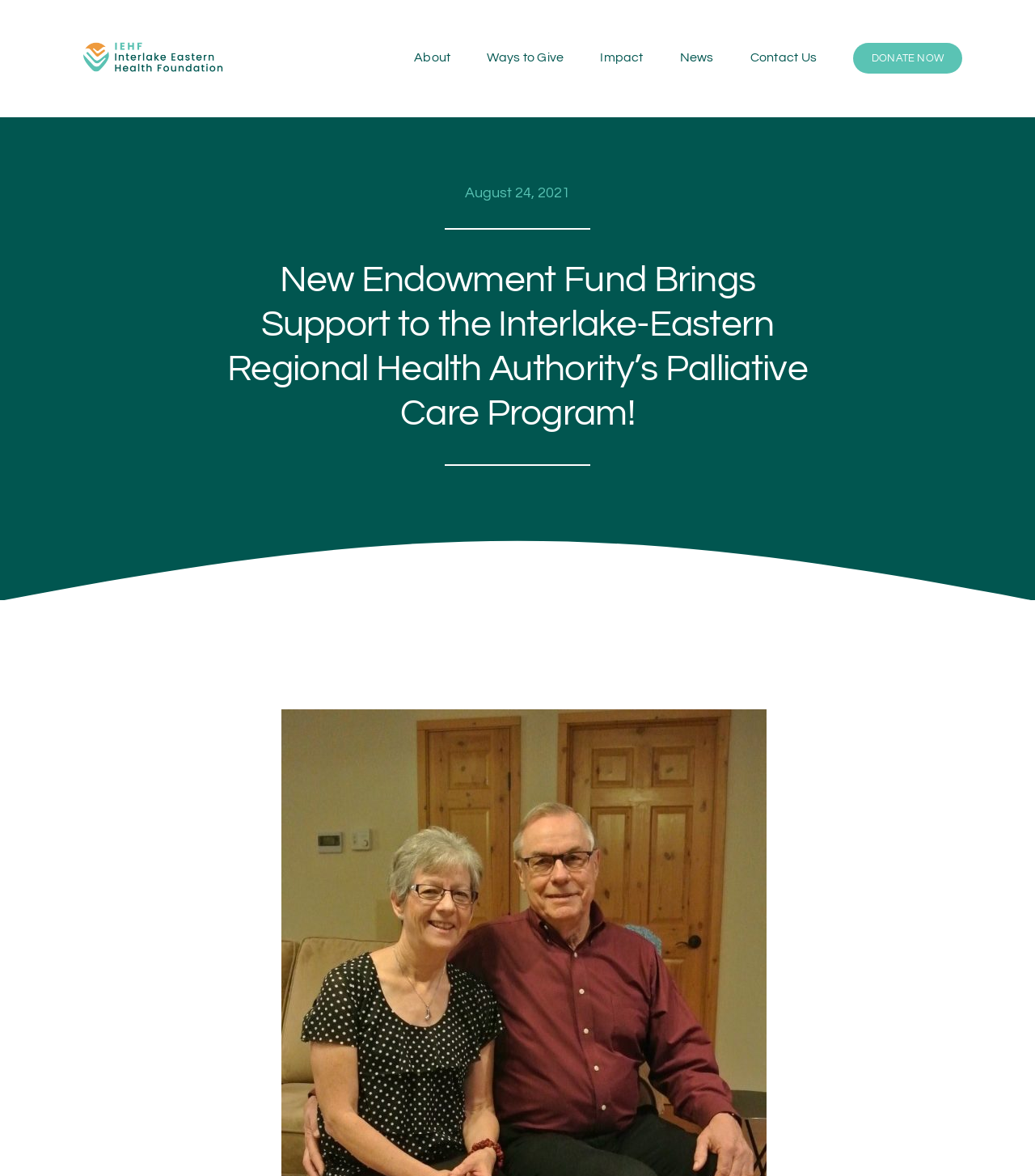Is there an image on the webpage?
Refer to the image and give a detailed answer to the query.

I found the image by looking at the image element located at [0.0, 0.443, 1.0, 0.511] which does not have any text, suggesting that it is an image.